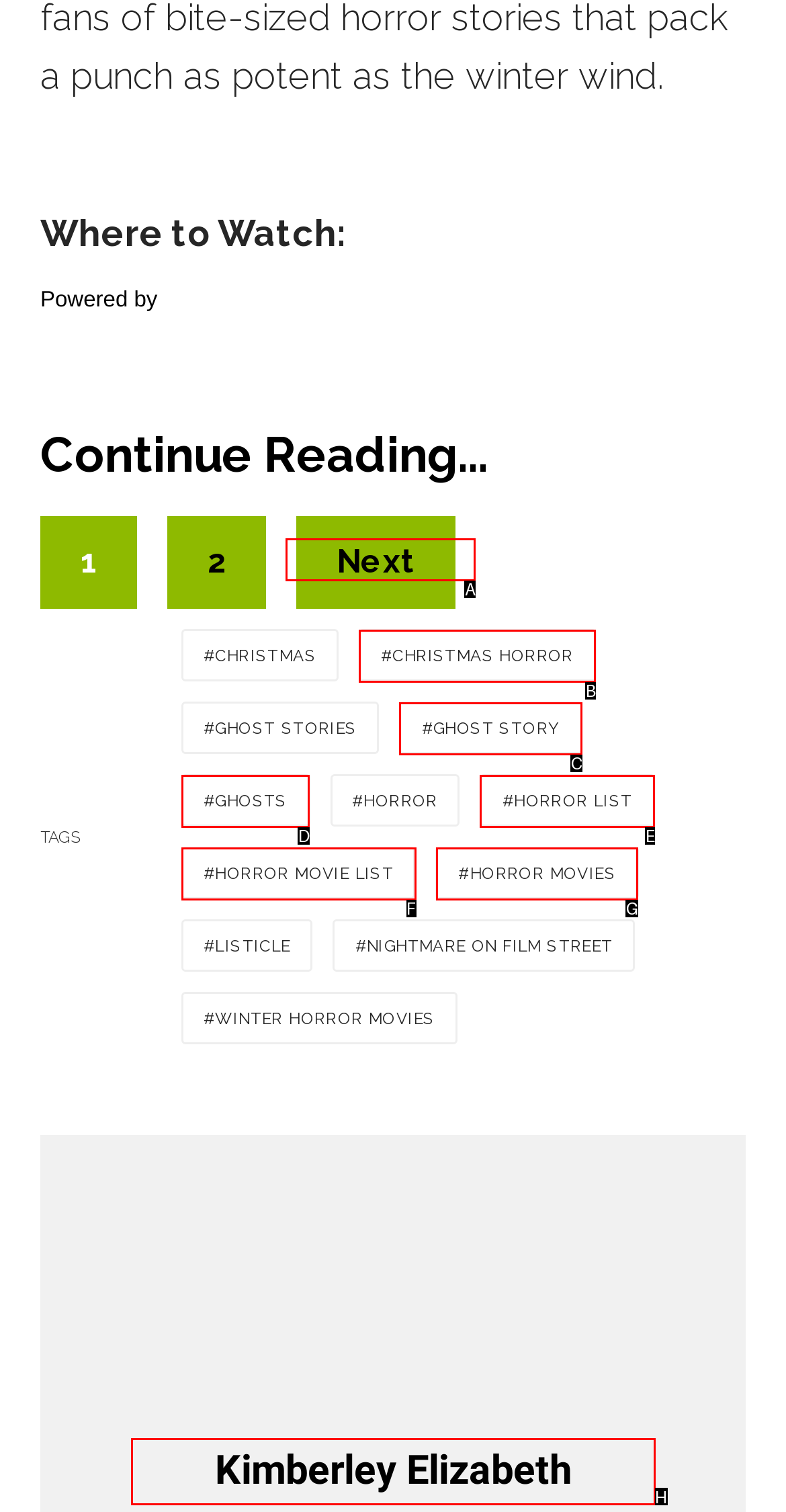Select the correct UI element to click for this task: Go to 'Next' page.
Answer using the letter from the provided options.

A